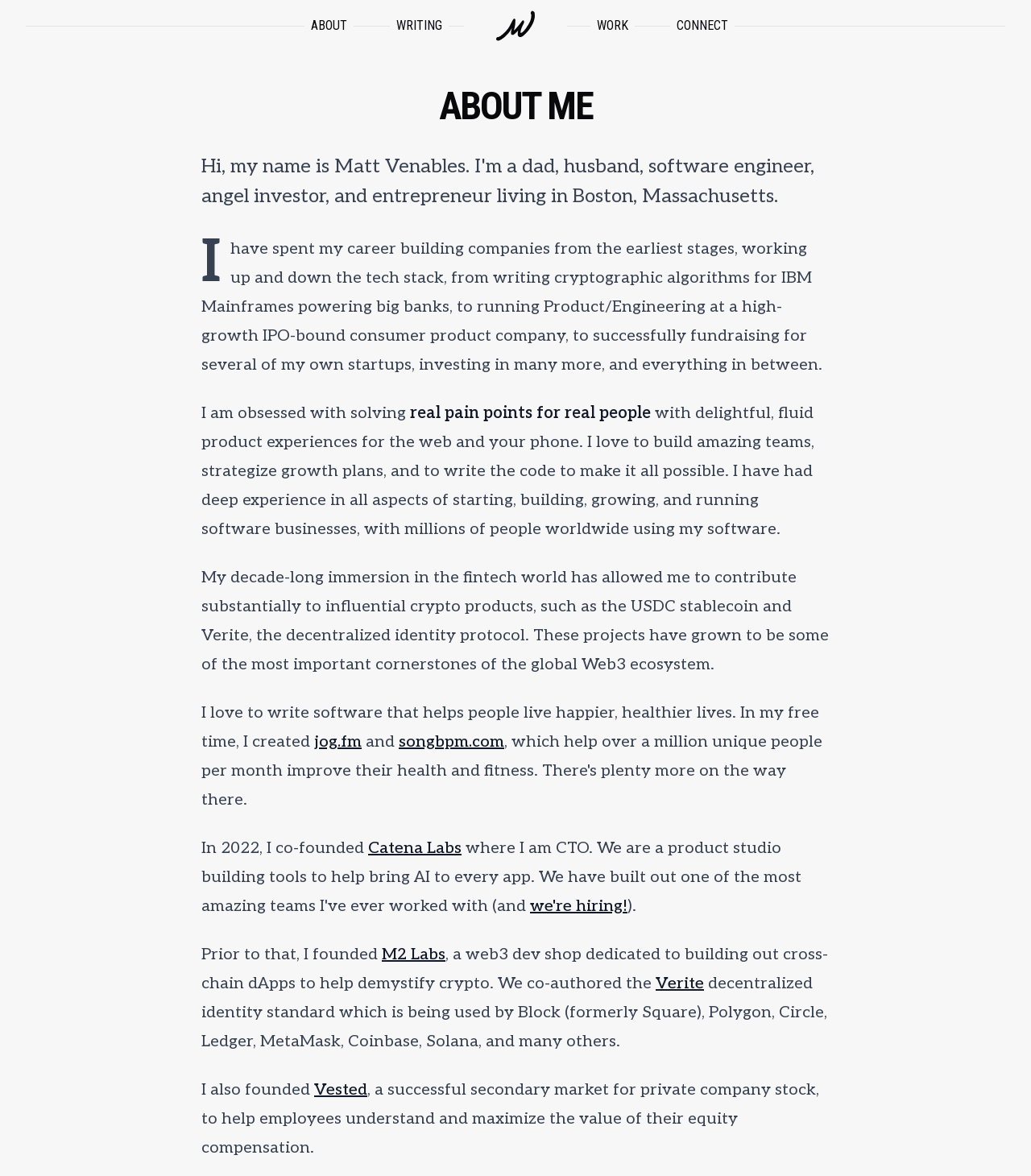Given the element description, predict the bounding box coordinates in the format (top-left x, top-left y, bottom-right x, bottom-right y). Make sure all values are between 0 and 1. Here is the element description: Verite

[0.636, 0.828, 0.683, 0.845]